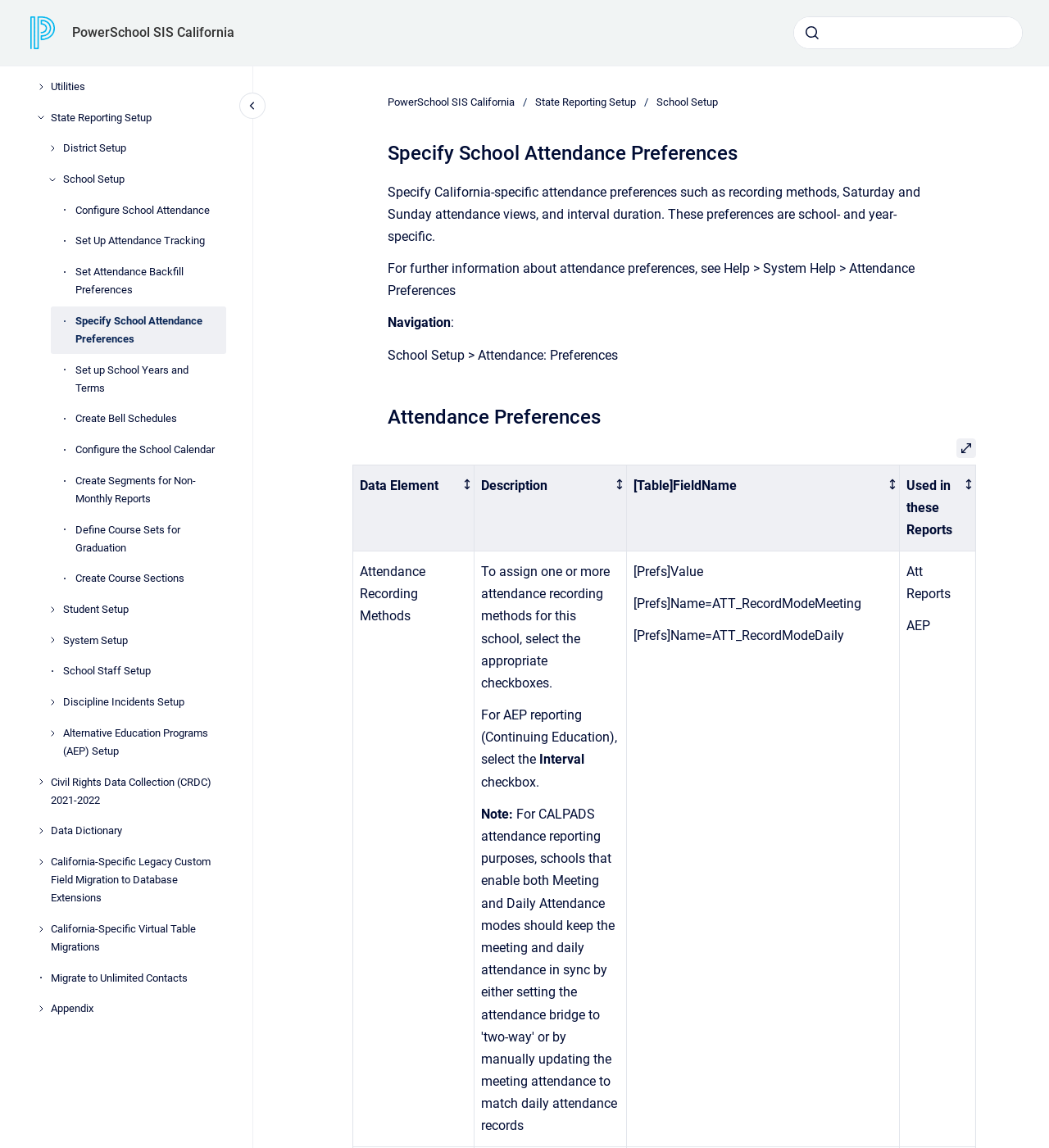What is the relationship between meeting and daily attendance modes?
Using the information from the image, answer the question thoroughly.

The webpage notes that for CALPADS attendance reporting purposes, schools that enable both Meeting and Daily Attendance modes should keep the meeting and daily attendance in sync by either setting the attendance bridge to 'two-way' or by manually updating the meeting attendance to match daily attendance records.